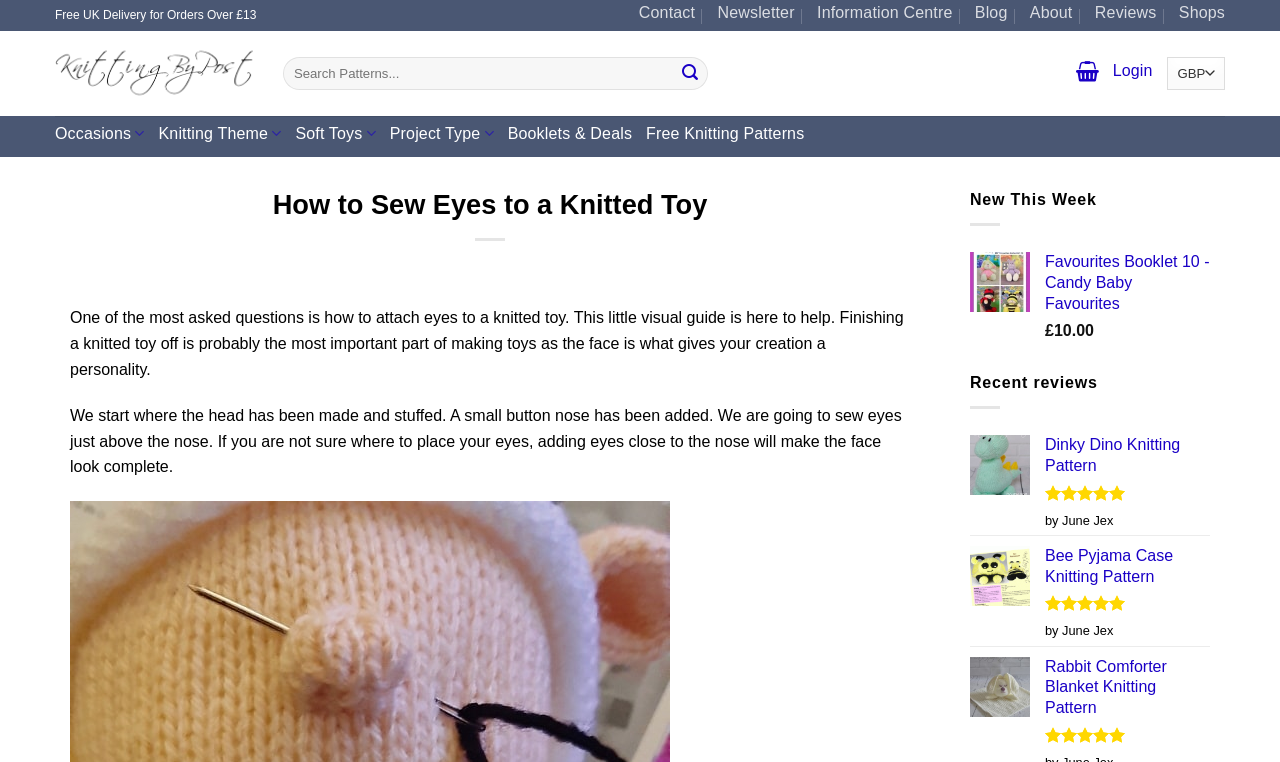Provide a brief response to the question using a single word or phrase: 
What is the price of the 'Candy Baby Favourites' knitting pattern?

£10.00